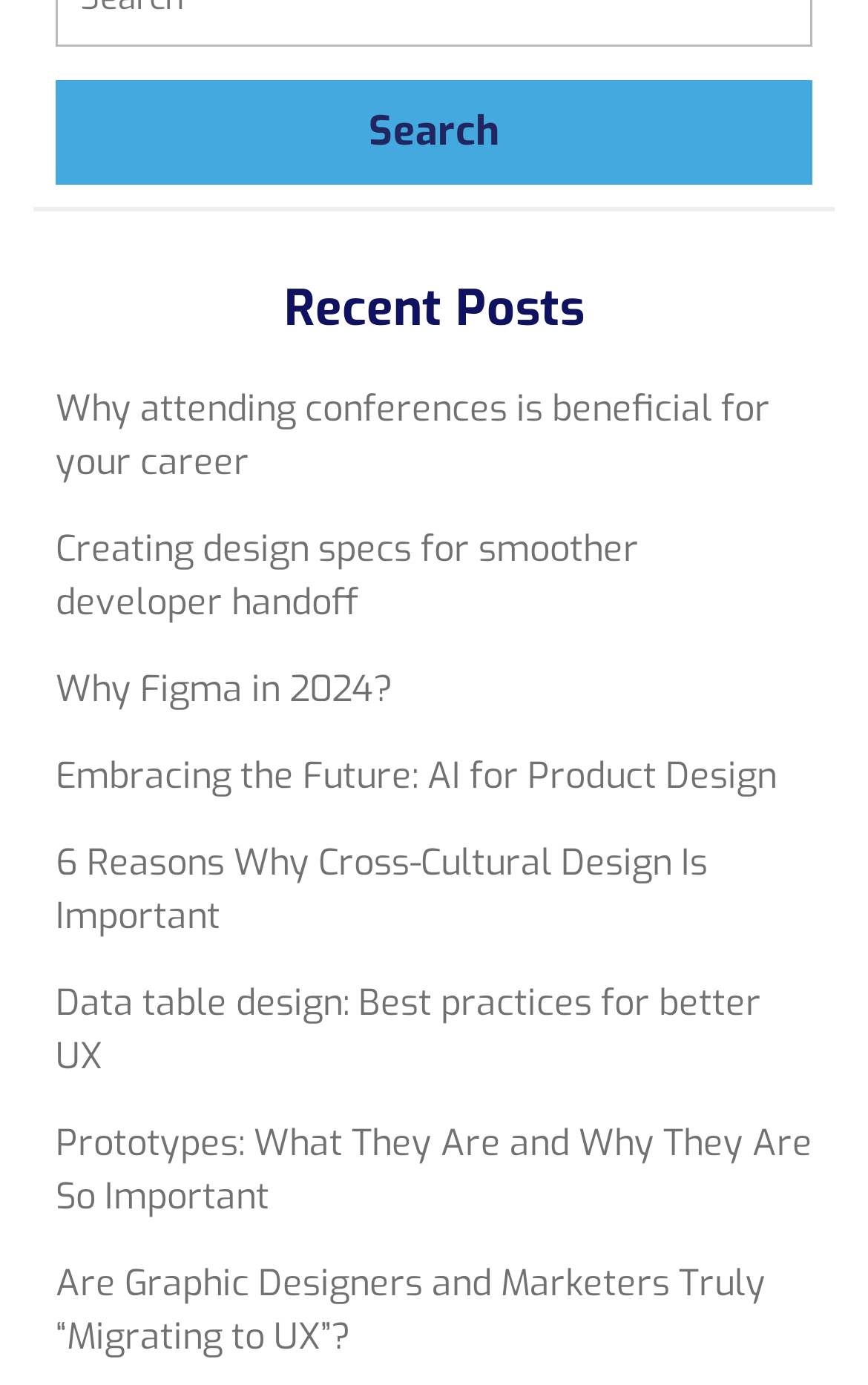Determine the bounding box for the HTML element described here: "aria-label="Carousel Page 1 (Current Slide)"". The coordinates should be given as [left, top, right, bottom] with each number being a float between 0 and 1.

None